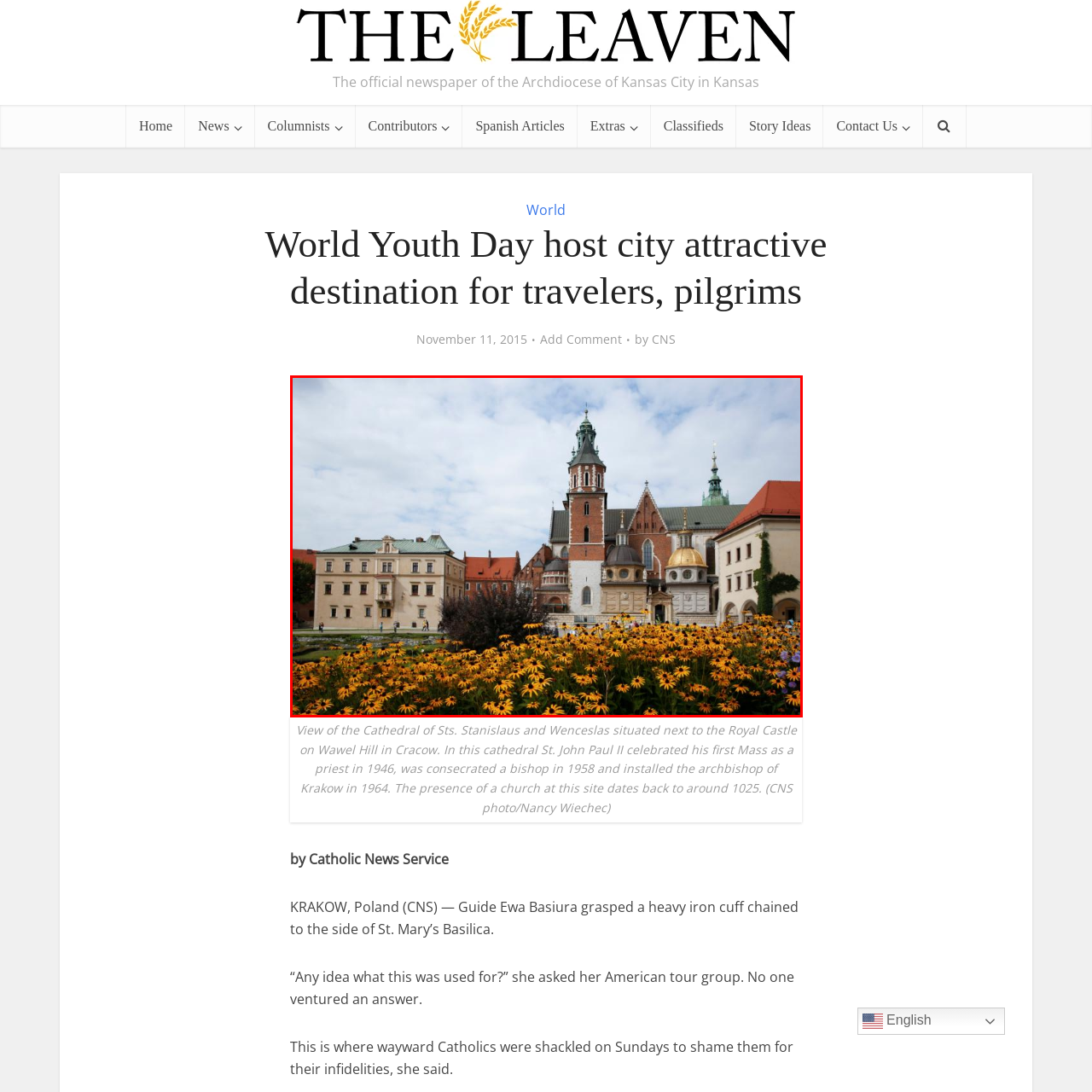Look at the section of the image marked by the red box and offer an in-depth answer to the next question considering the visual cues: What is the significance of the year 1946 in relation to St. John Paul II?

According to the caption, St. John Paul II celebrated his first Mass as a priest in 1946, which is a significant event in his life and career as a priest.